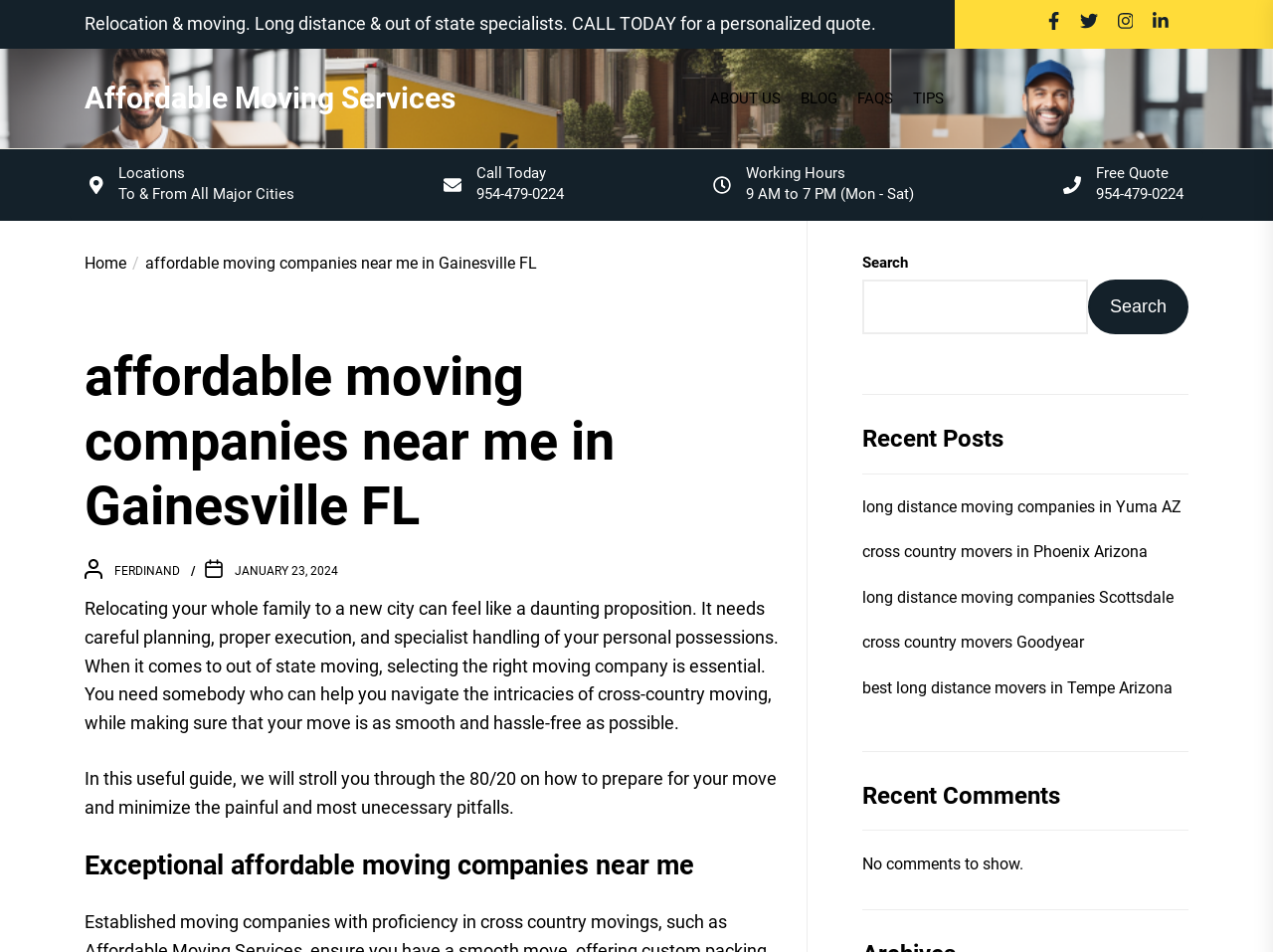Based on the element description: "ferdinand", identify the bounding box coordinates for this UI element. The coordinates must be four float numbers between 0 and 1, listed as [left, top, right, bottom].

[0.09, 0.593, 0.141, 0.607]